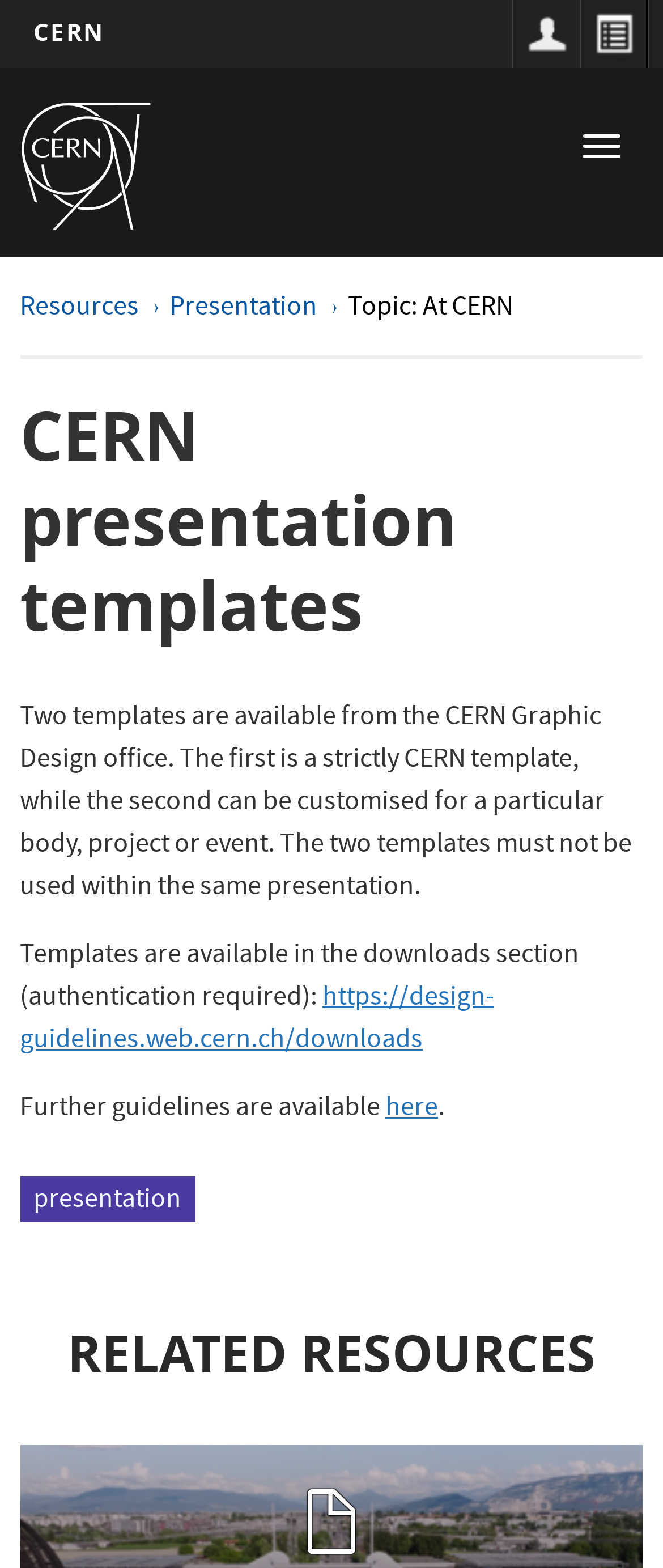Find and specify the bounding box coordinates that correspond to the clickable region for the instruction: "go to home".

[0.03, 0.065, 0.227, 0.147]